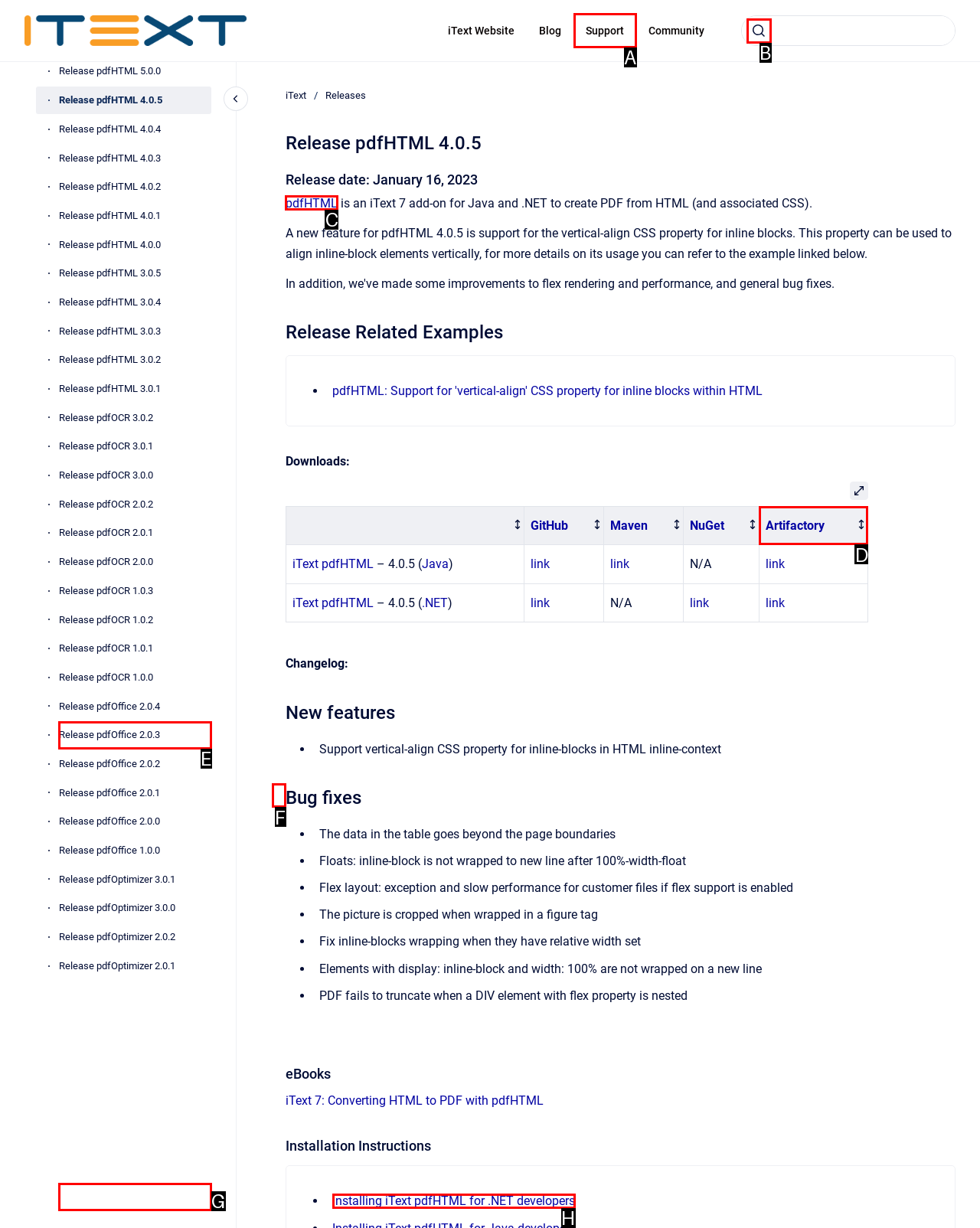Identify the letter of the UI element I need to click to carry out the following instruction: View pdfHTML release notes

C